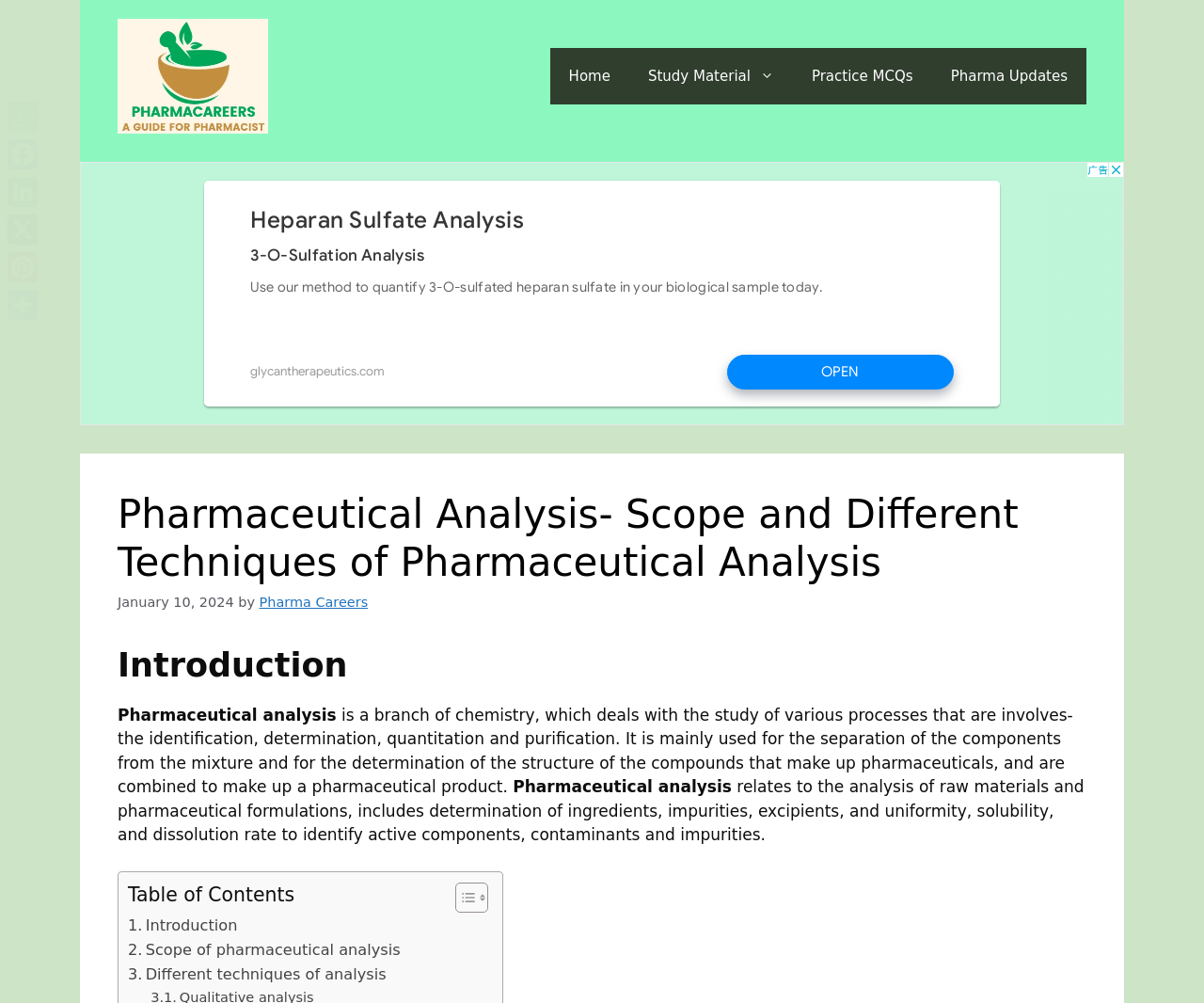Locate the bounding box coordinates of the area you need to click to fulfill this instruction: 'click the link to learn about PRK'. The coordinates must be in the form of four float numbers ranging from 0 to 1: [left, top, right, bottom].

None